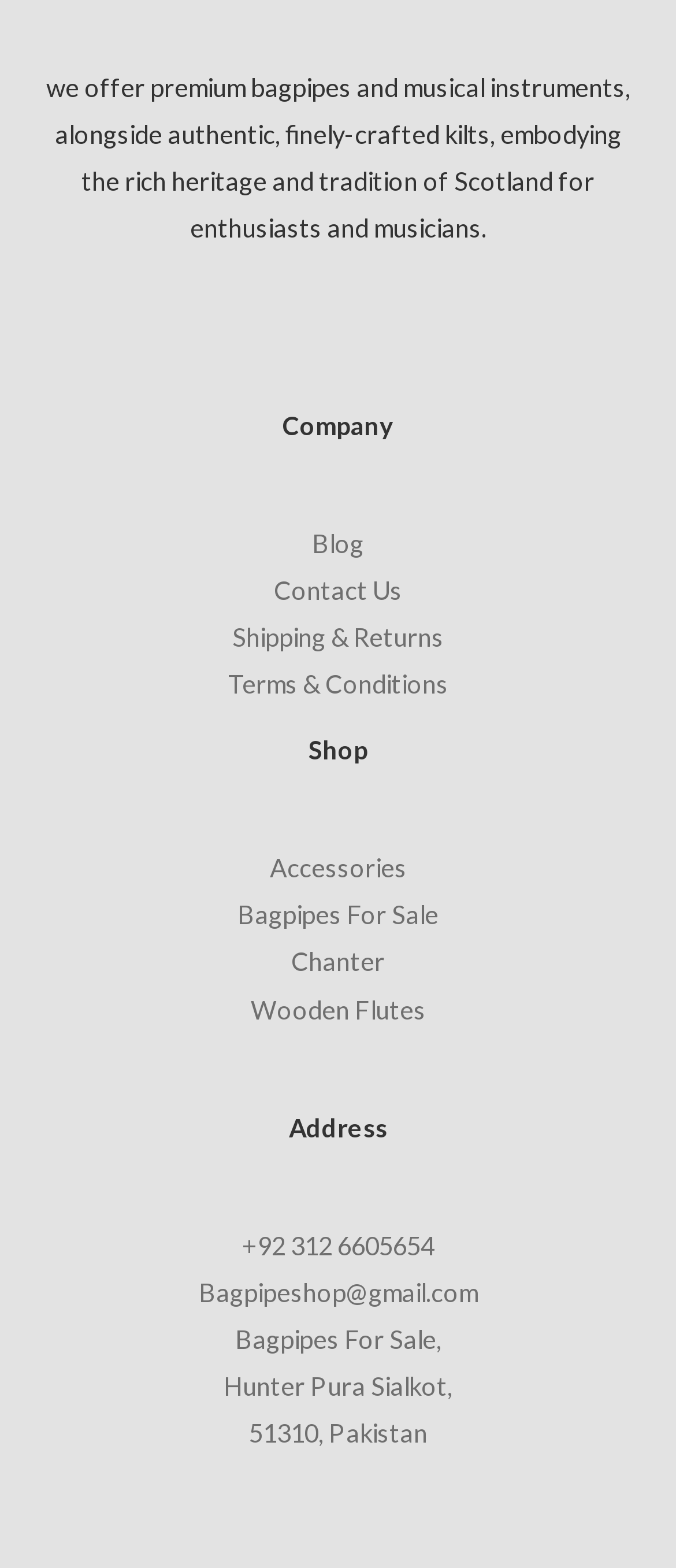What type of instrument is a chanter?
Using the image as a reference, give a one-word or short phrase answer.

A part of bagpipes